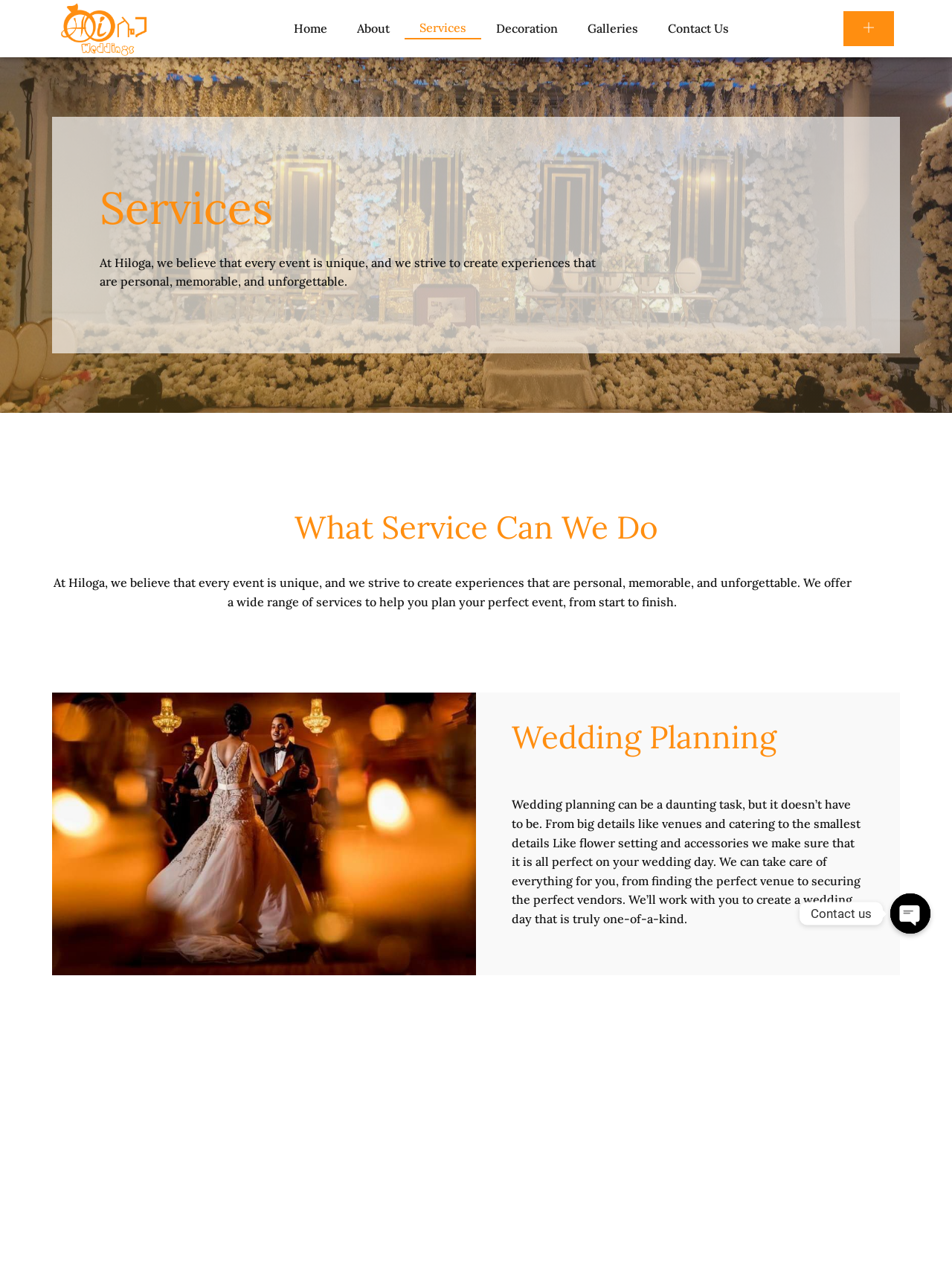Answer the question below with a single word or a brief phrase: 
How can users contact Hiloga Event?

Phone, Instagram, or Open chaty